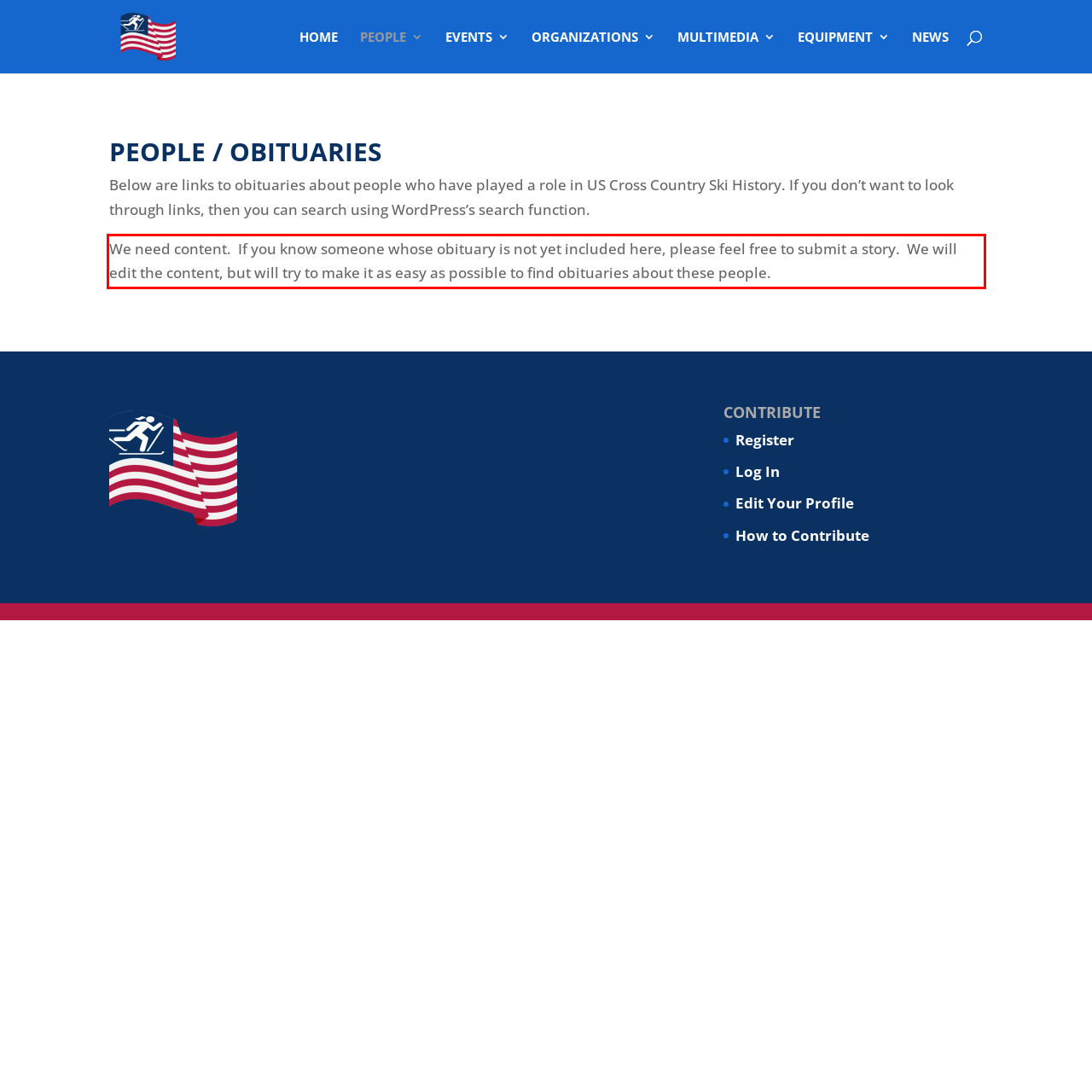Given a screenshot of a webpage, locate the red bounding box and extract the text it encloses.

We need content. If you know someone whose obituary is not yet included here, please feel free to submit a story. We will edit the content, but will try to make it as easy as possible to find obituaries about these people.